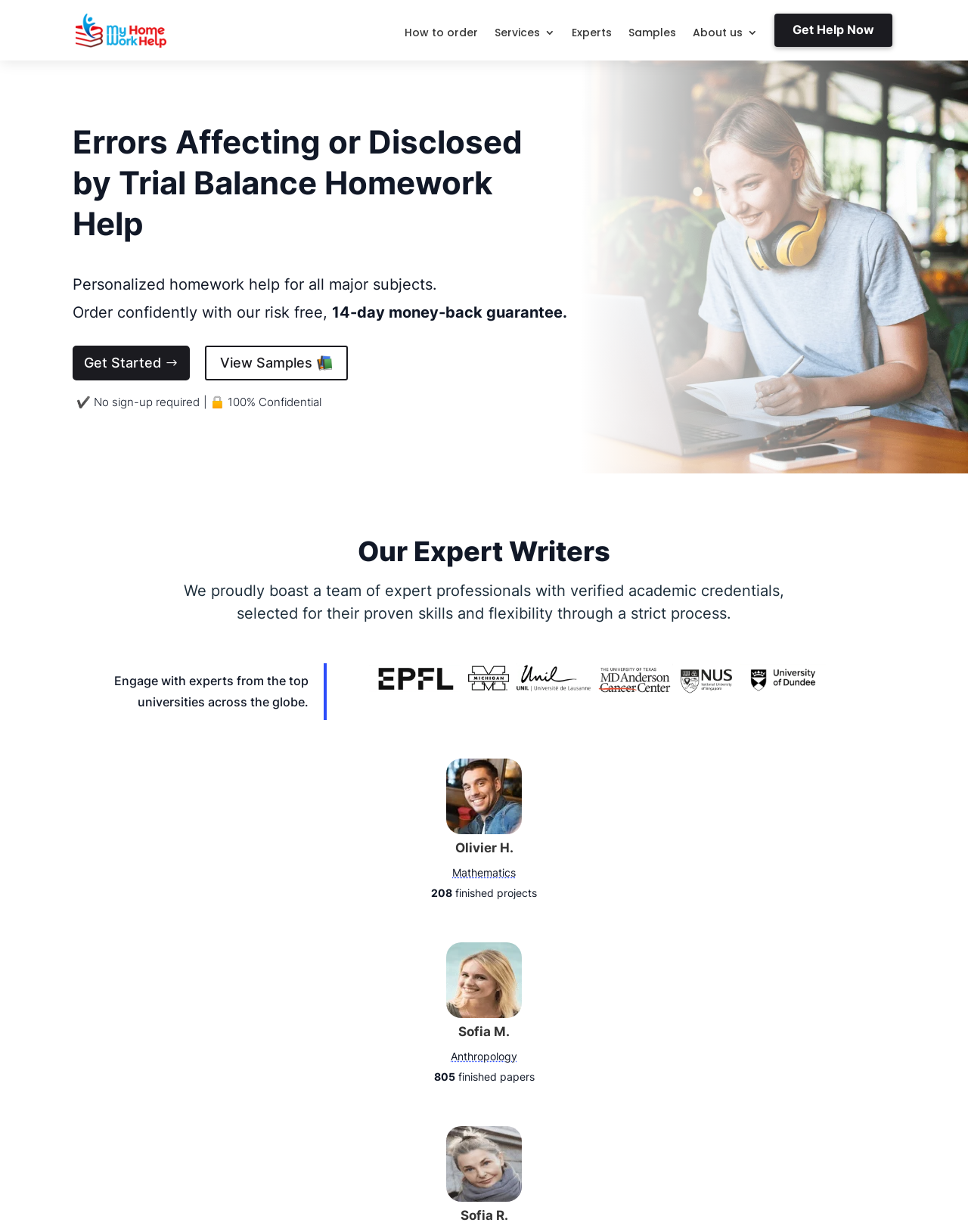Answer the following in one word or a short phrase: 
What is the guarantee offered by the website?

14-day money-back